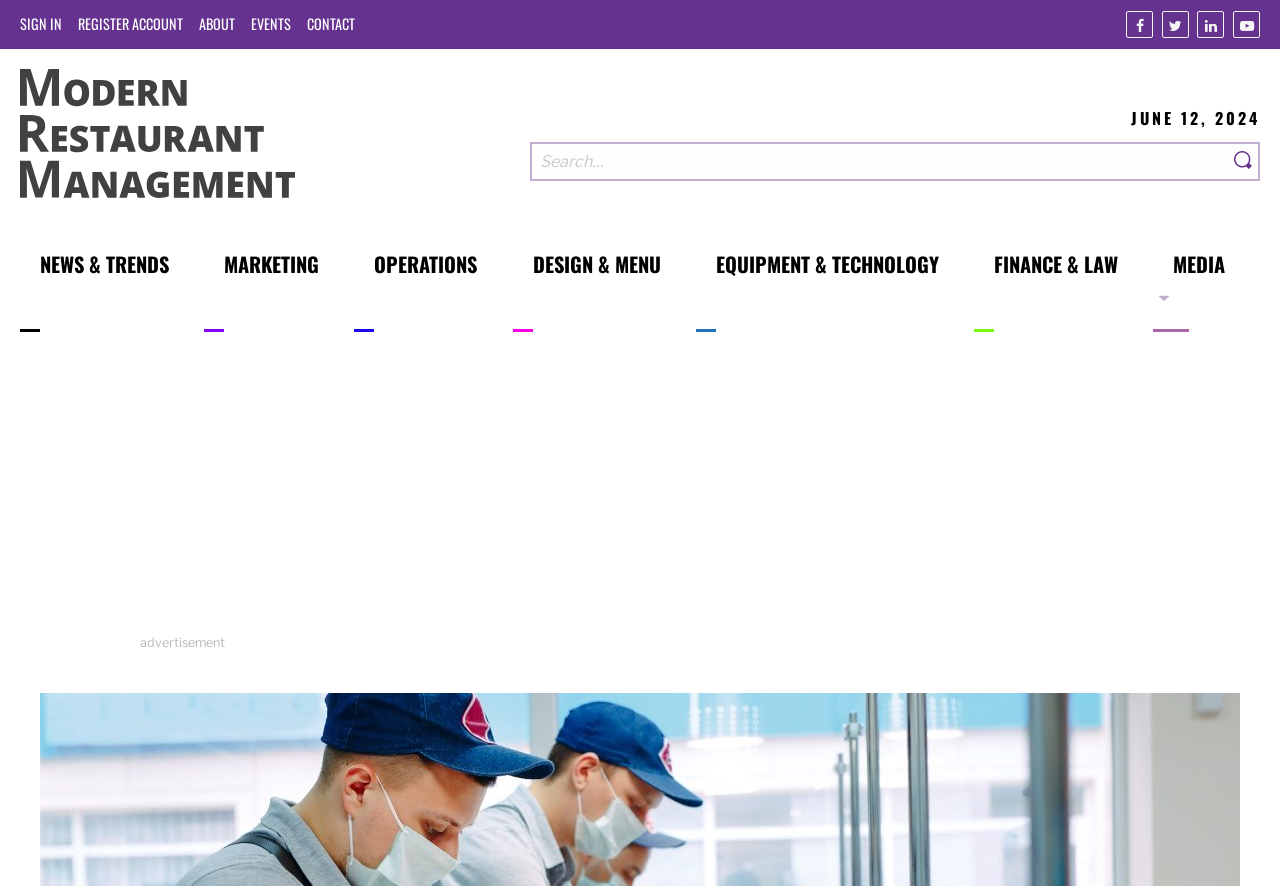Please provide a detailed answer to the question below based on the screenshot: 
What is the name of the website?

I determined the answer by looking at the link element with the text 'Modern Restaurant Management' and an image with the same name, which suggests that it is the name of the website.